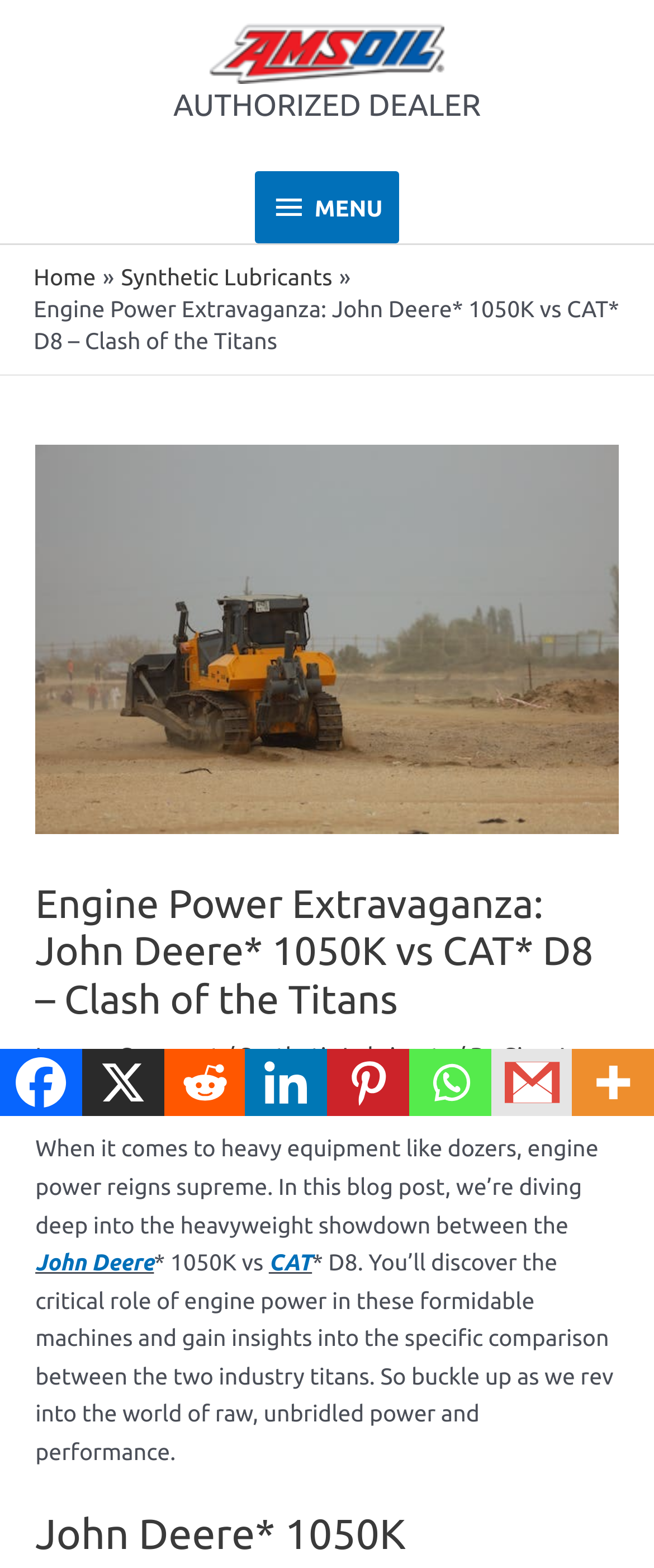Indicate the bounding box coordinates of the element that must be clicked to execute the instruction: "Click the AMSOIL logo". The coordinates should be given as four float numbers between 0 and 1, i.e., [left, top, right, bottom].

[0.321, 0.024, 0.679, 0.041]